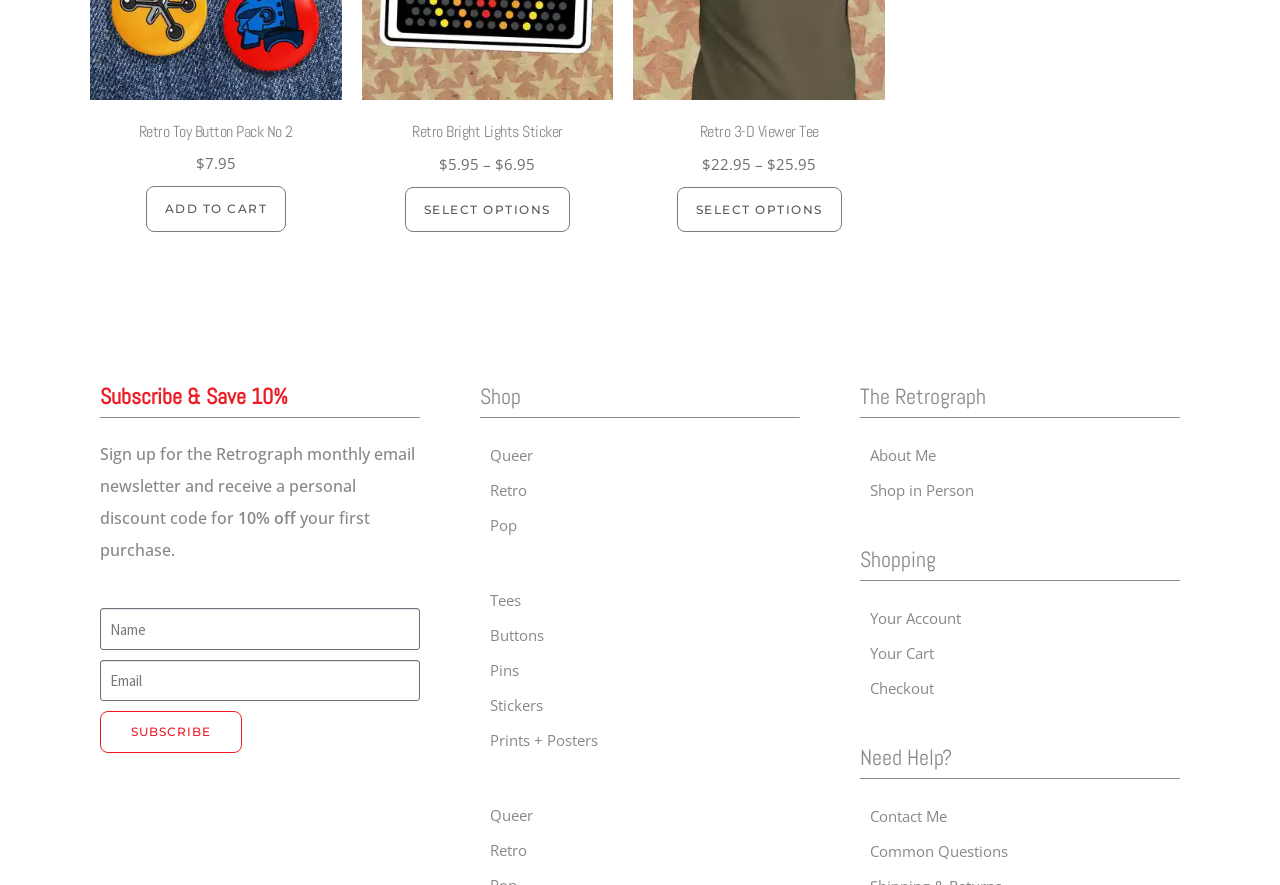Please identify the bounding box coordinates of the area that needs to be clicked to fulfill the following instruction: "Subscribe to the newsletter."

[0.078, 0.804, 0.189, 0.851]